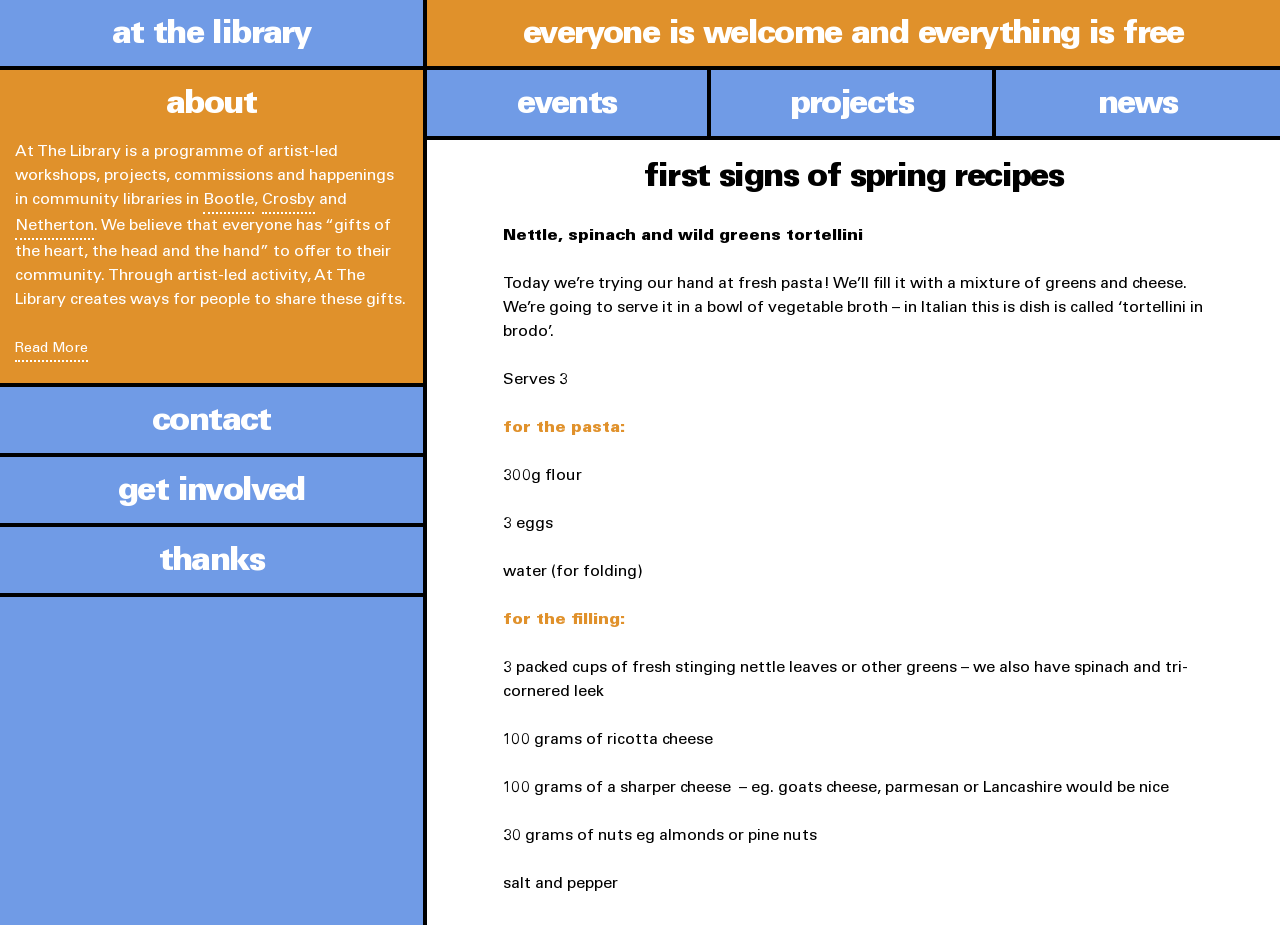Determine the bounding box coordinates for the clickable element required to fulfill the instruction: "click the 'at the library' link". Provide the coordinates as four float numbers between 0 and 1, i.e., [left, top, right, bottom].

[0.0, 0.022, 0.33, 0.056]